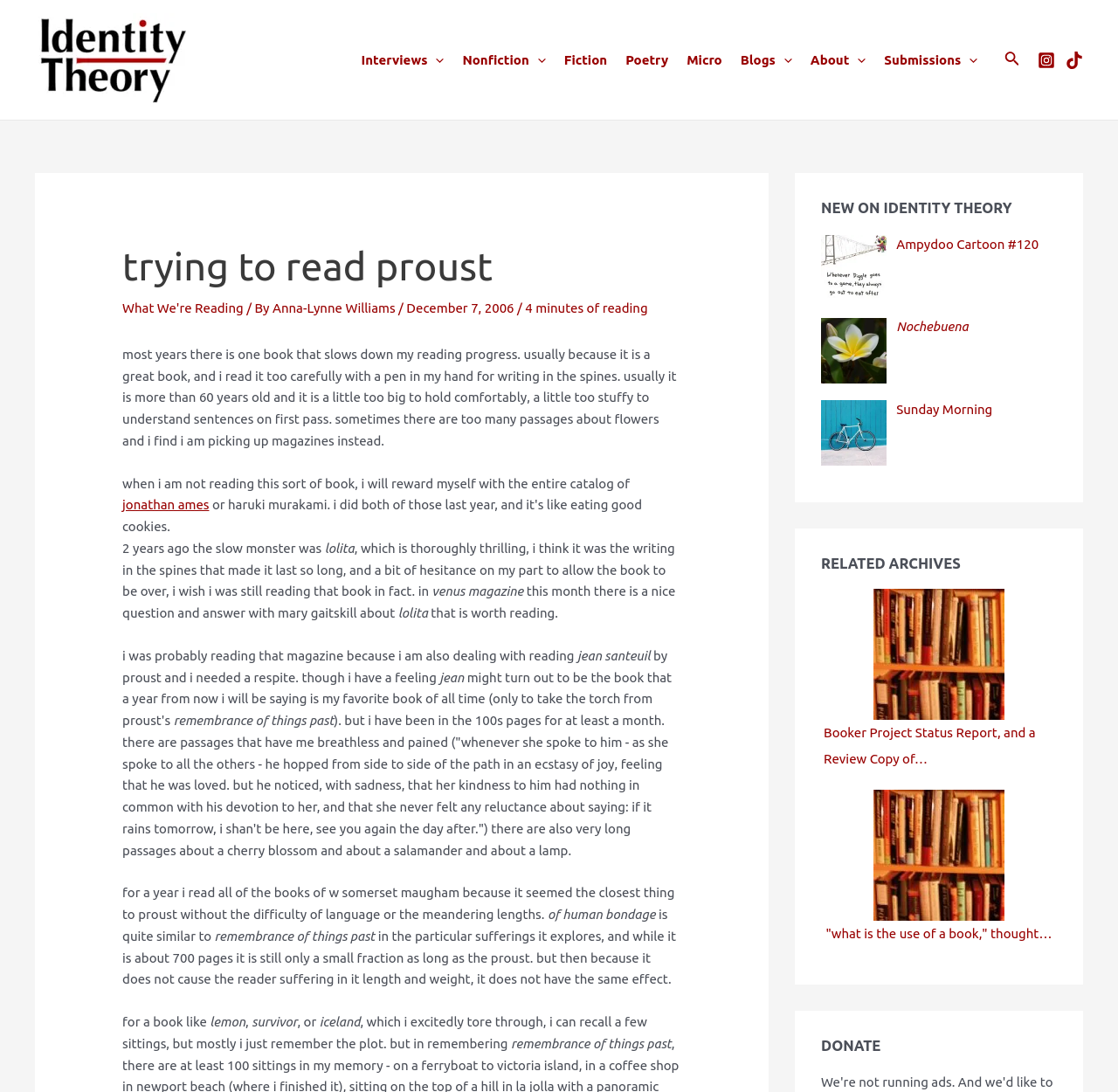Give a full account of the webpage's elements and their arrangement.

This webpage is about a literary blog, specifically a personal reading experience. At the top, there is a navigation menu with several links, including "Interviews", "Nonfiction", "Fiction", "Poetry", "Micro", "Blogs", "About", and "Submissions". Below the navigation menu, there are social media links to Instagram and TikTok.

The main content of the webpage is a personal essay about reading experiences, particularly with classic literature. The essay is divided into several paragraphs, with headings and links to other articles or books. The text discusses the author's experience reading Marcel Proust's "Remembrance of Things Past" and how it compares to other books, such as W. Somerset Maugham's "Of Human Bondage". The author also mentions other books they have read, including "Lolita" and "Jean Santeuil".

On the right side of the webpage, there are three sections: "NEW ON IDENTITY THEORY", "RELATED ARCHIVES", and "DONATE". The "NEW ON IDENTITY THEORY" section features three links to recent articles, each with an accompanying image. The "RELATED ARCHIVES" section has two links to older articles, also with images. The "DONATE" section is a call to action to support the blog.

Overall, the webpage has a clean and simple design, with a focus on the personal essay and related literary content.